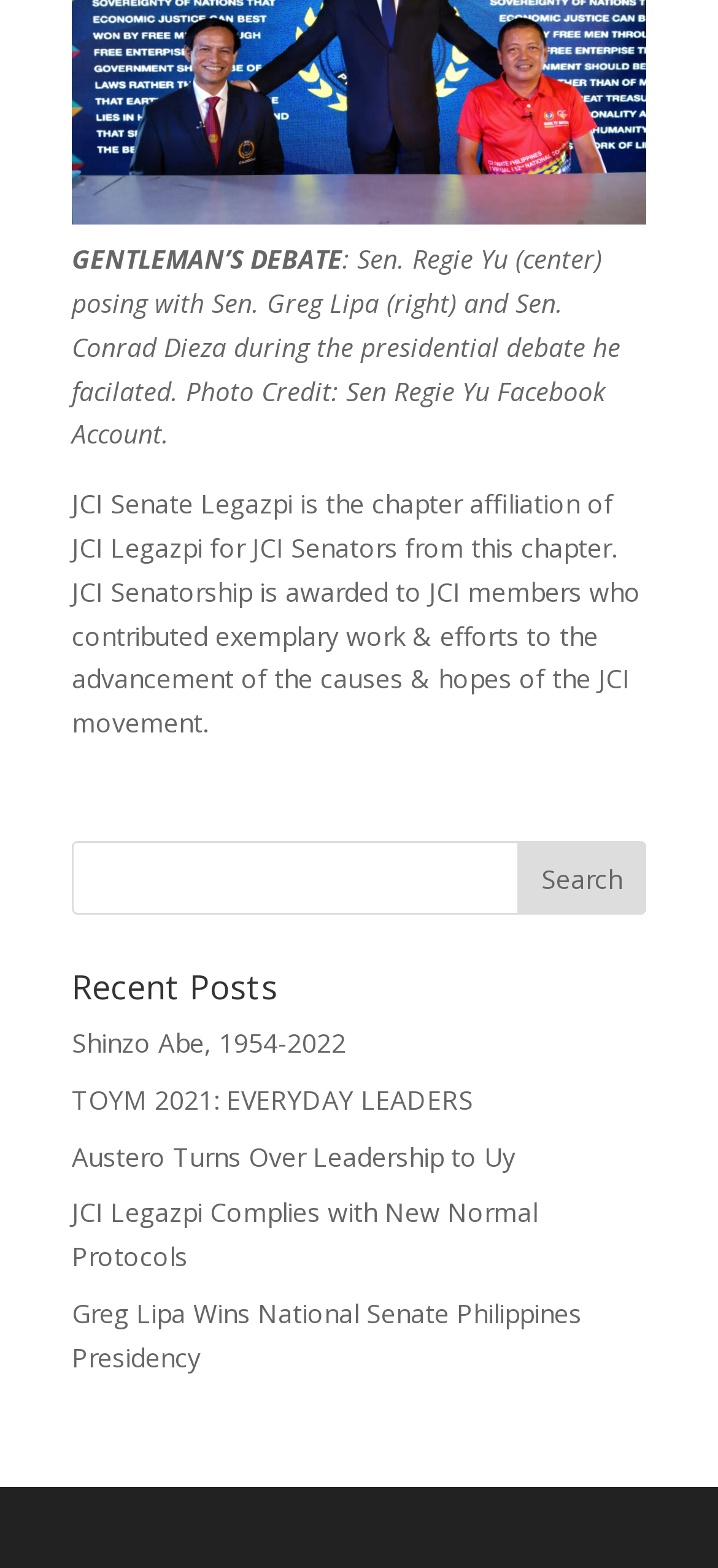Bounding box coordinates are specified in the format (top-left x, top-left y, bottom-right x, bottom-right y). All values are floating point numbers bounded between 0 and 1. Please provide the bounding box coordinate of the region this sentence describes: TOYM 2021: EVERYDAY LEADERS

[0.1, 0.69, 0.659, 0.712]